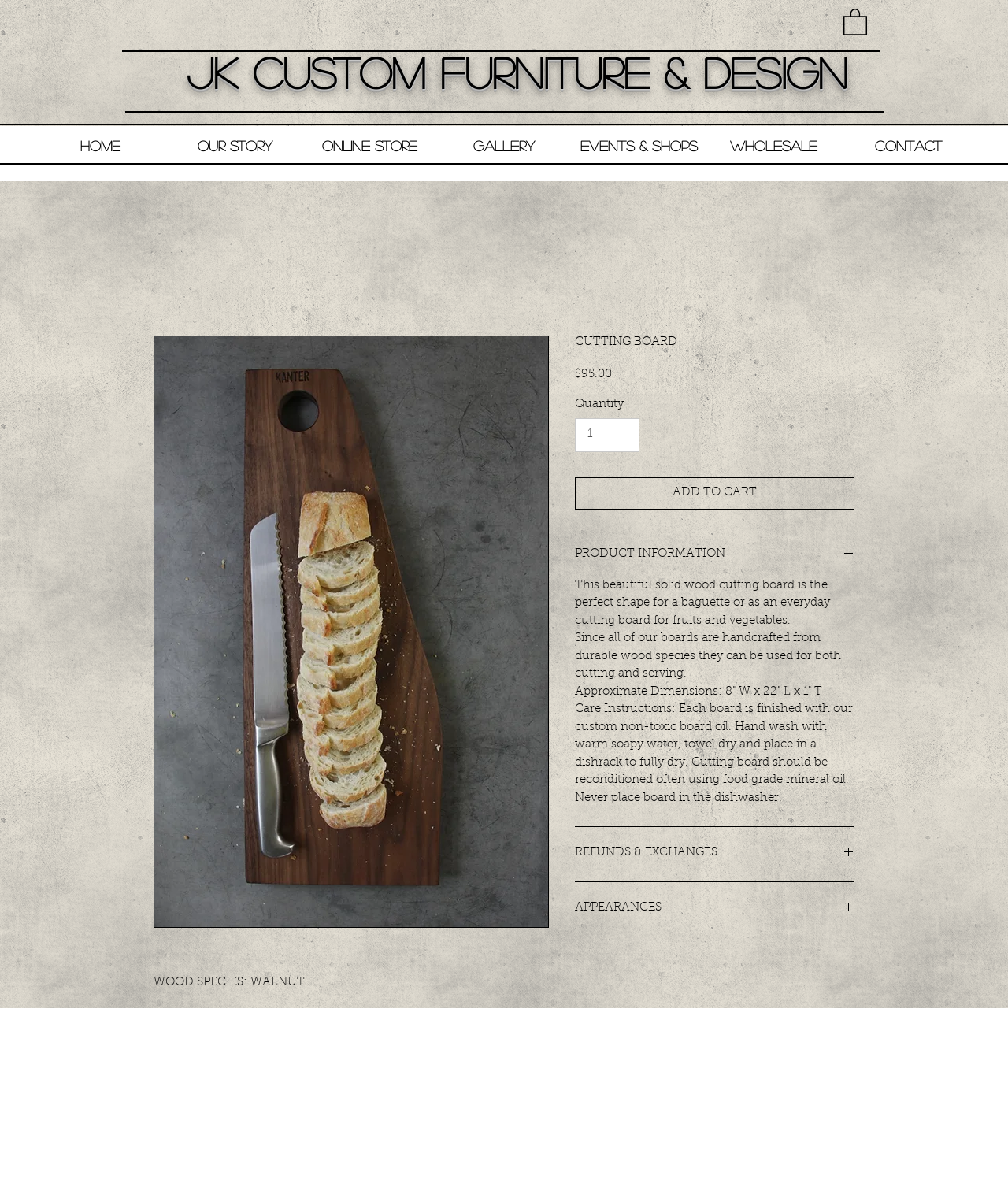What are the dimensions of the cutting board?
Please provide a comprehensive answer based on the contents of the image.

I found the dimensions of the cutting board by reading the product description, which lists the approximate dimensions as '8" W x 22" L x 1" T'.